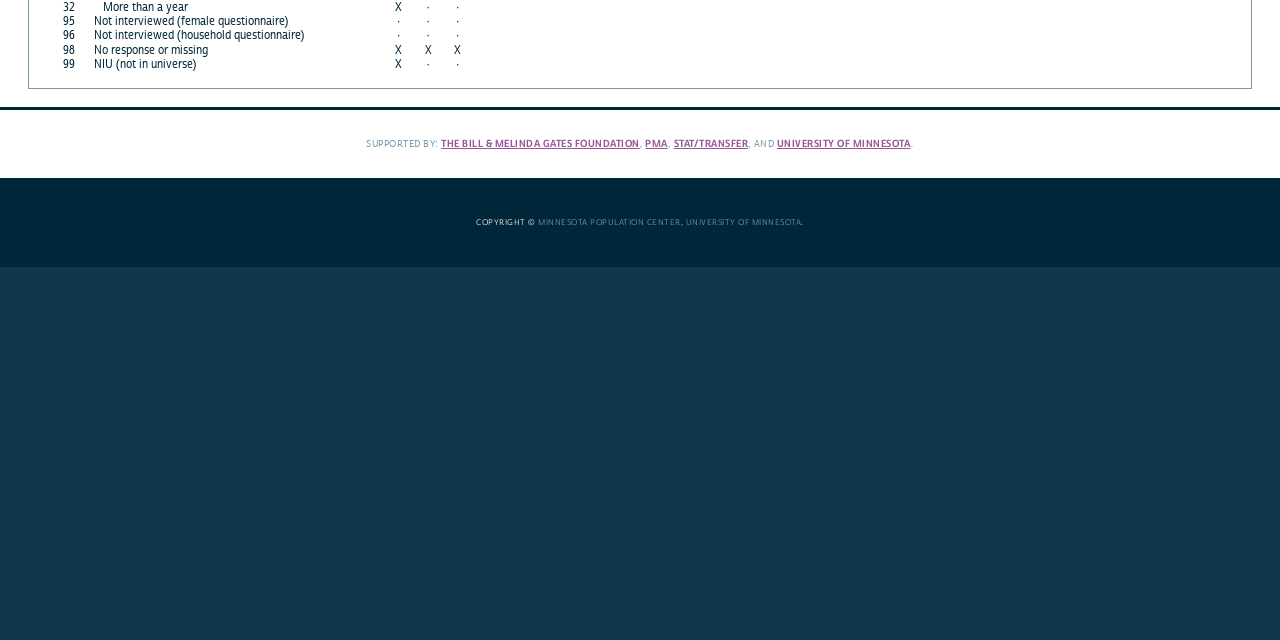Provide the bounding box coordinates for the UI element described in this sentence: "University of Minnesota". The coordinates should be four float values between 0 and 1, i.e., [left, top, right, bottom].

[0.536, 0.339, 0.626, 0.356]